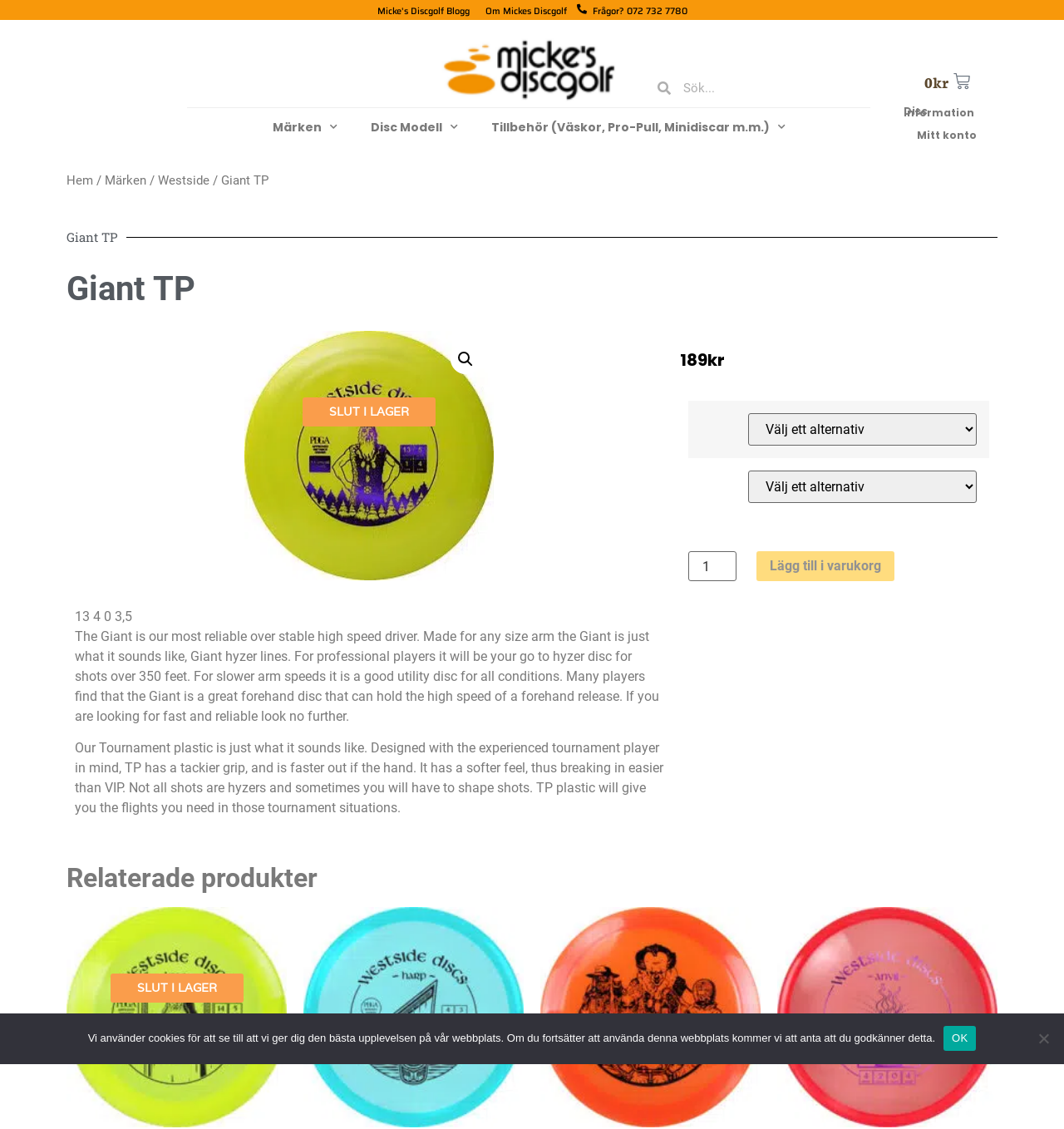Can you find the bounding box coordinates for the element that needs to be clicked to execute this instruction: "Select product quantity"? The coordinates should be given as four float numbers between 0 and 1, i.e., [left, top, right, bottom].

[0.647, 0.488, 0.692, 0.515]